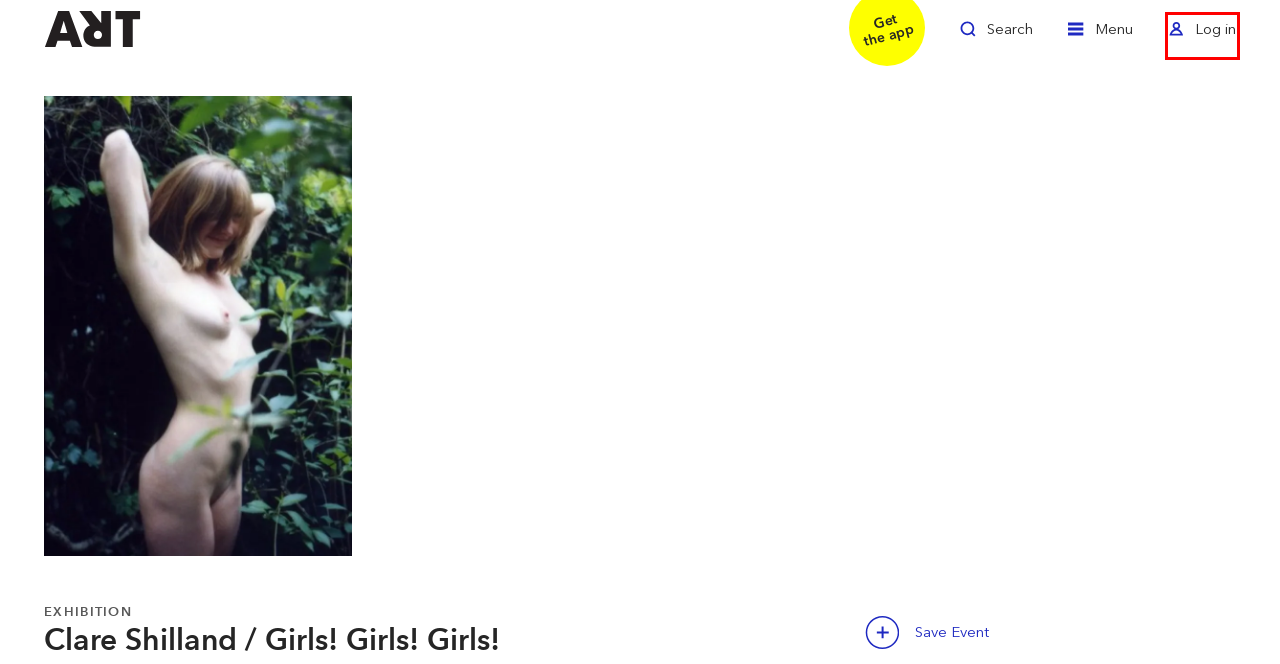Look at the screenshot of a webpage with a red bounding box and select the webpage description that best corresponds to the new page after clicking the element in the red box. Here are the options:
A. Login
B. Media Partnerships for Fairs, Festivals, Art Weeks, Gallery Weekends and Multi-Site Events
C. ArtRabbit Partners
D. Privacy Policy
E. About ArtRabbit
F. Terms
G. For Curators
H. For PR professionals

A